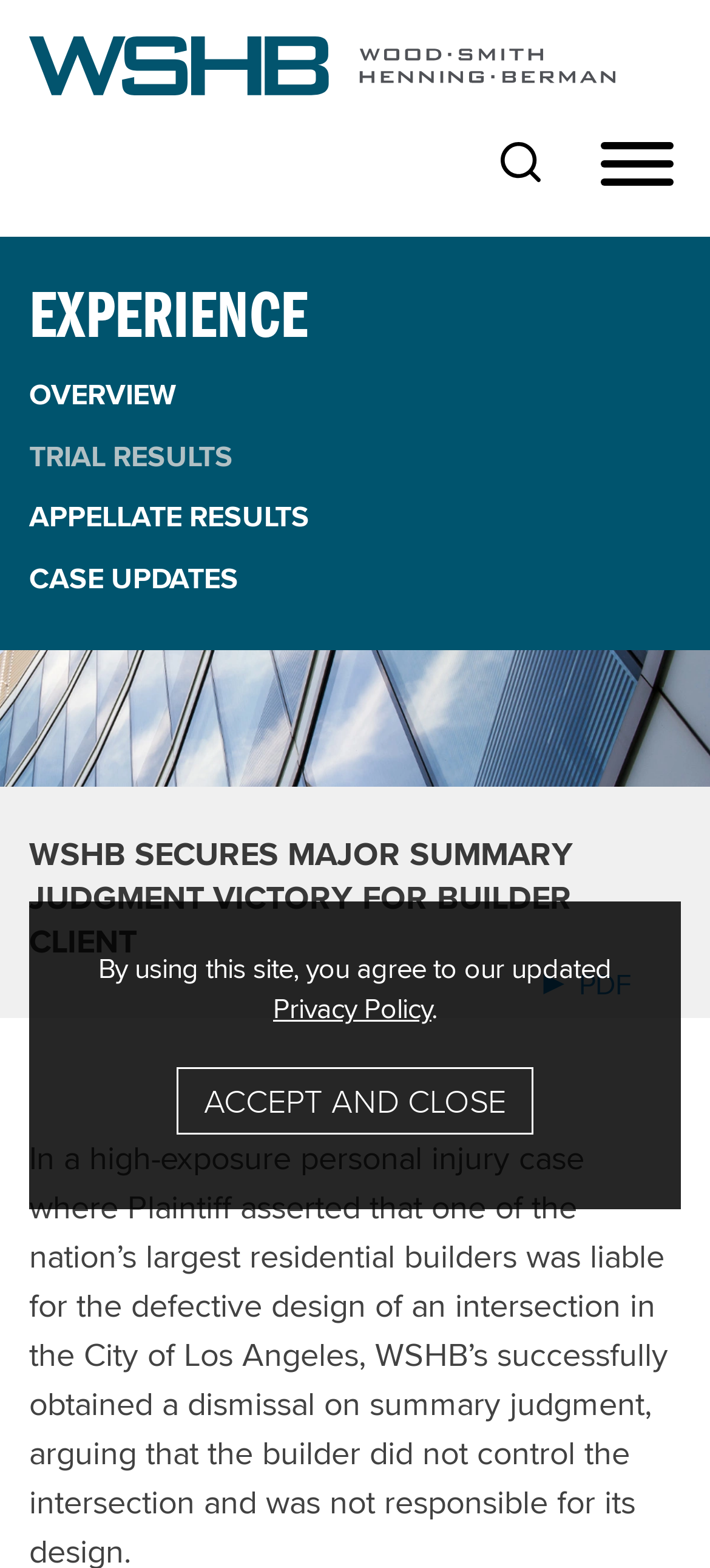Identify the bounding box coordinates for the UI element described as follows: Accept and Close. Use the format (top-left x, top-left y, bottom-right x, bottom-right y) and ensure all values are floating point numbers between 0 and 1.

[0.248, 0.681, 0.752, 0.723]